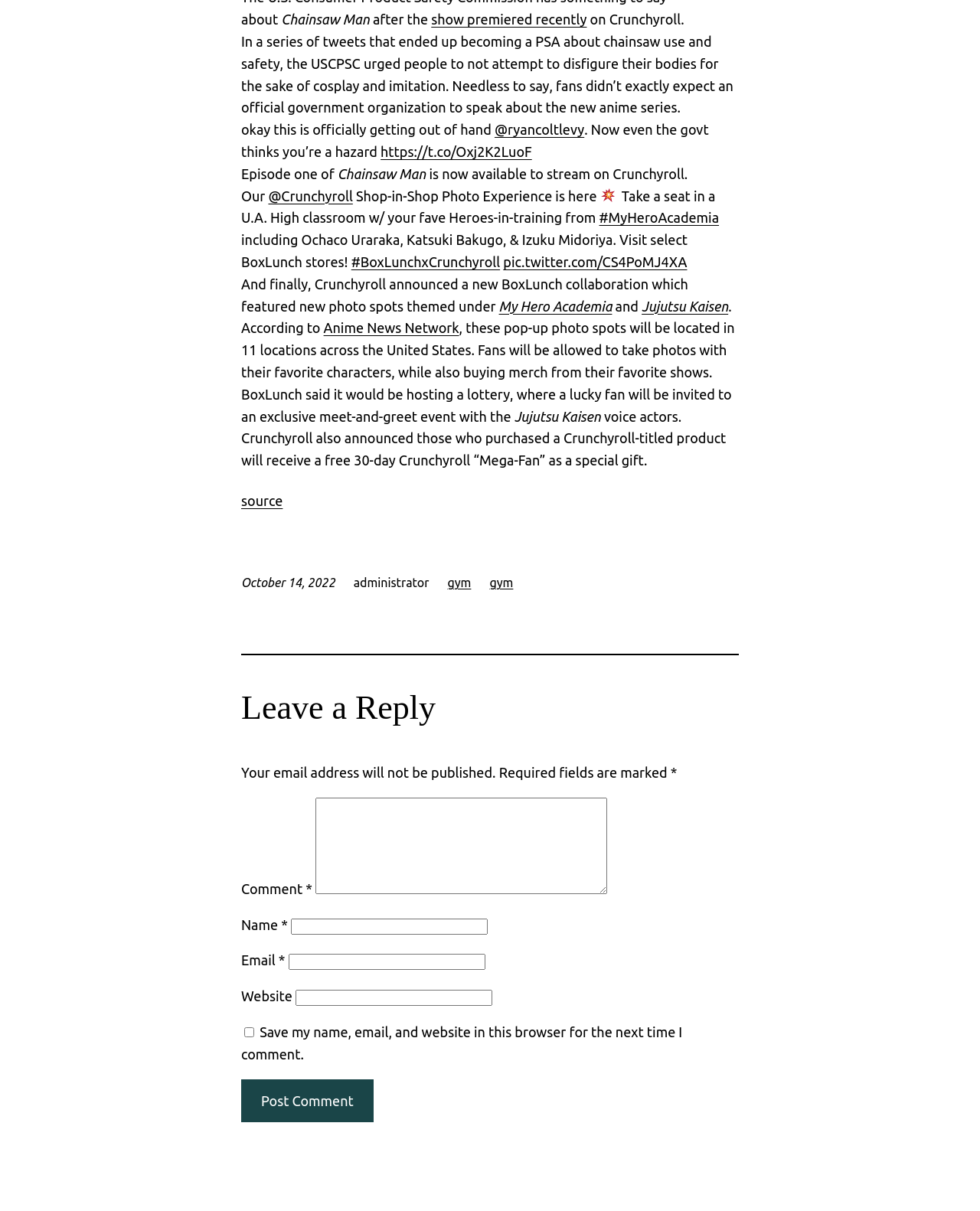What is the duration of the free Crunchyroll 'Mega-Fan' gift?
Please respond to the question with a detailed and thorough explanation.

The webpage mentions that those who purchase a Crunchyroll-titled product will receive a free 30-day Crunchyroll 'Mega-Fan' as a special gift.